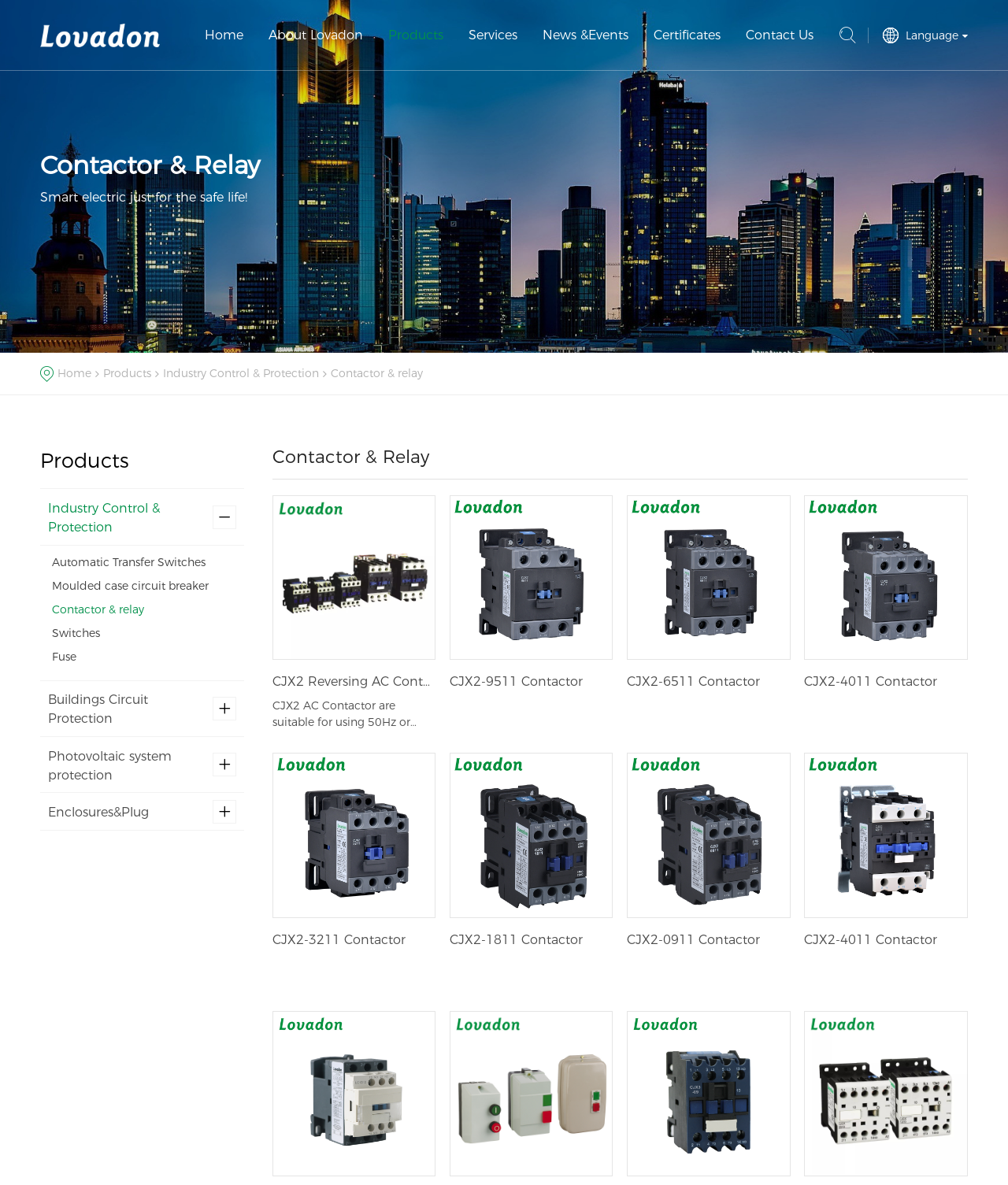Identify the bounding box of the UI element that matches this description: "Contactor & relay".

[0.051, 0.504, 0.235, 0.524]